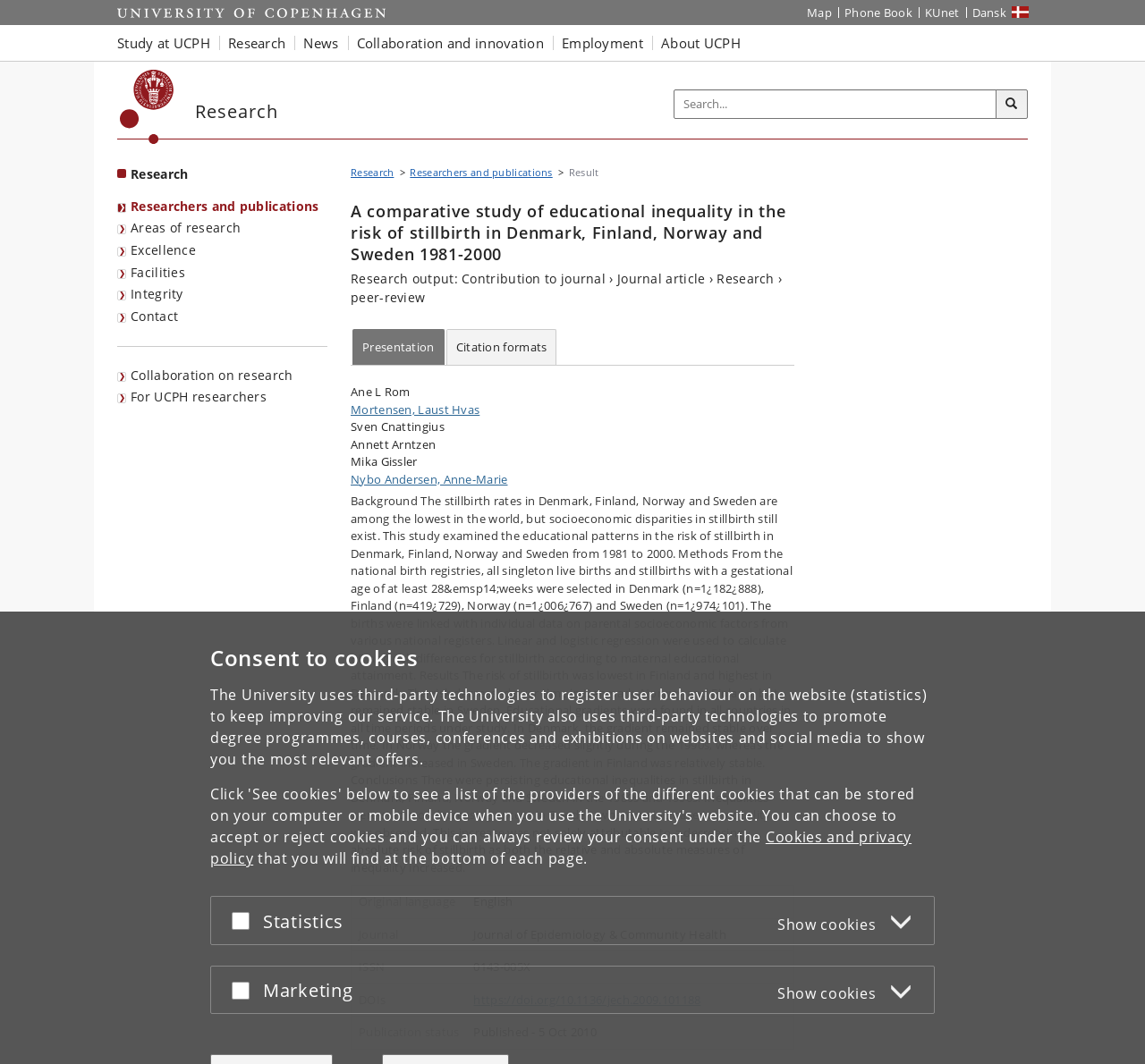How many countries are studied in the research?
Based on the image content, provide your answer in one word or a short phrase.

4